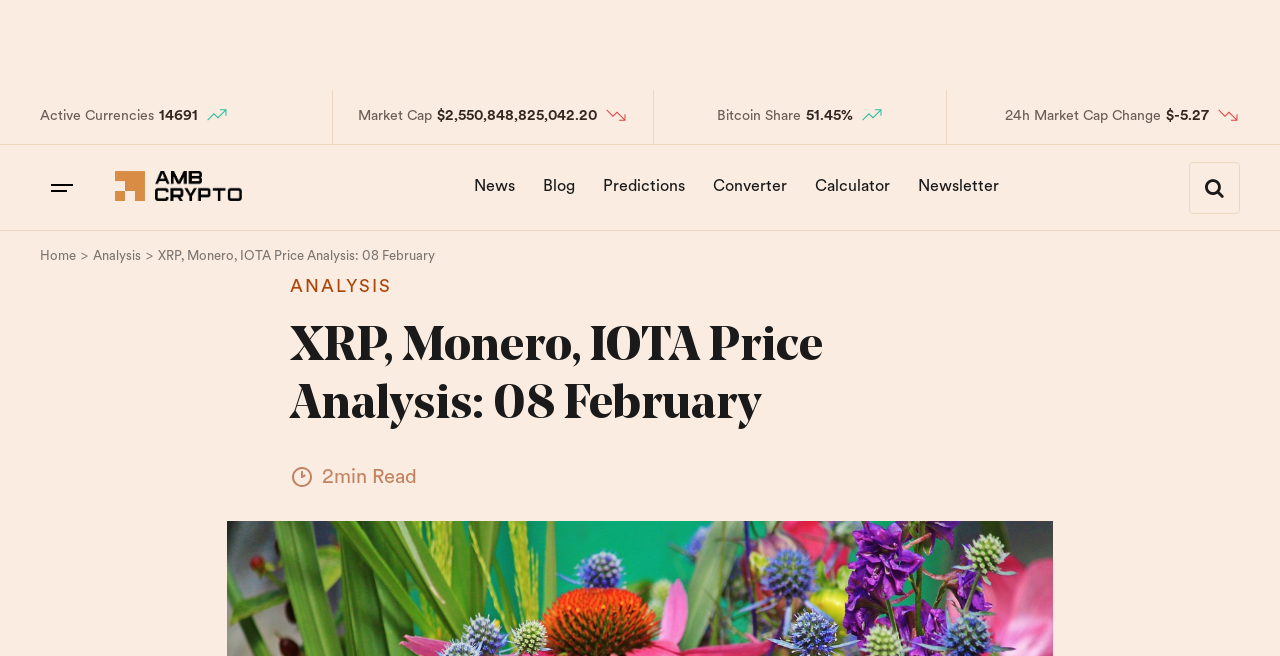Please find the bounding box coordinates of the clickable region needed to complete the following instruction: "Go to the News page". The bounding box coordinates must consist of four float numbers between 0 and 1, i.e., [left, top, right, bottom].

[0.361, 0.245, 0.412, 0.325]